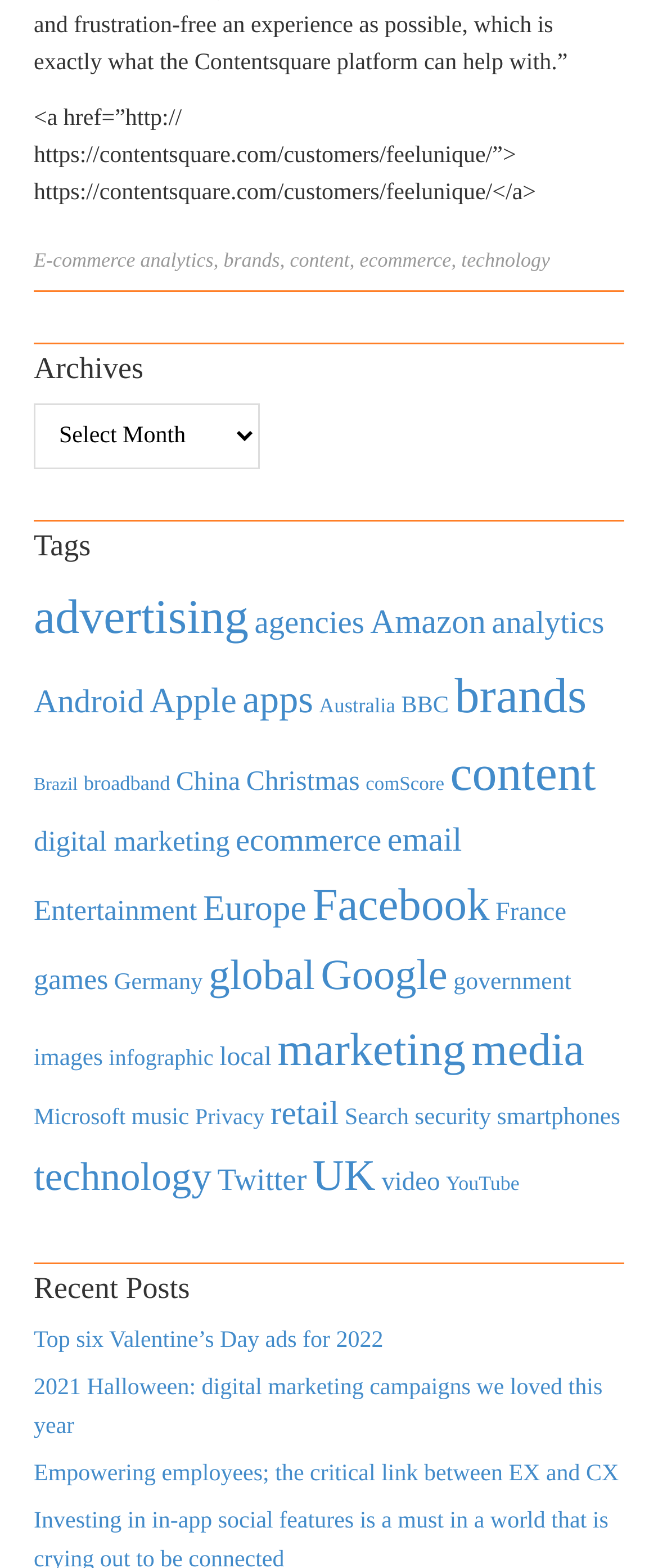Can you give a comprehensive explanation to the question given the content of the image?
What is the most popular topic?

I looked at the number of items associated with each topic and found that 'ecommerce' has the highest number of items, indicating that it is the most popular topic.